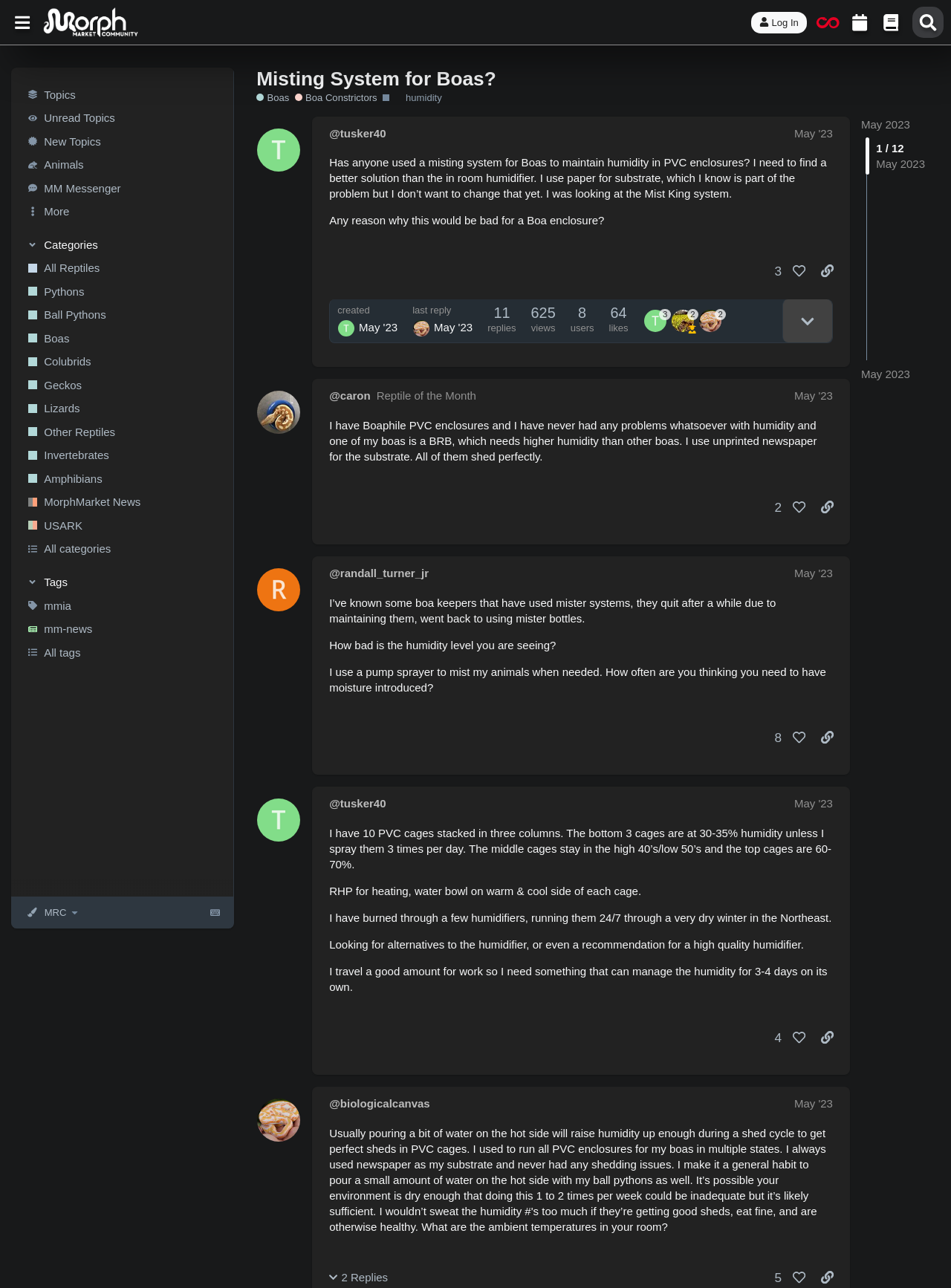Examine the screenshot and answer the question in as much detail as possible: What is the topic of the post?

The topic of the post is 'Misting System for Boas' which can be found in the heading of the post.